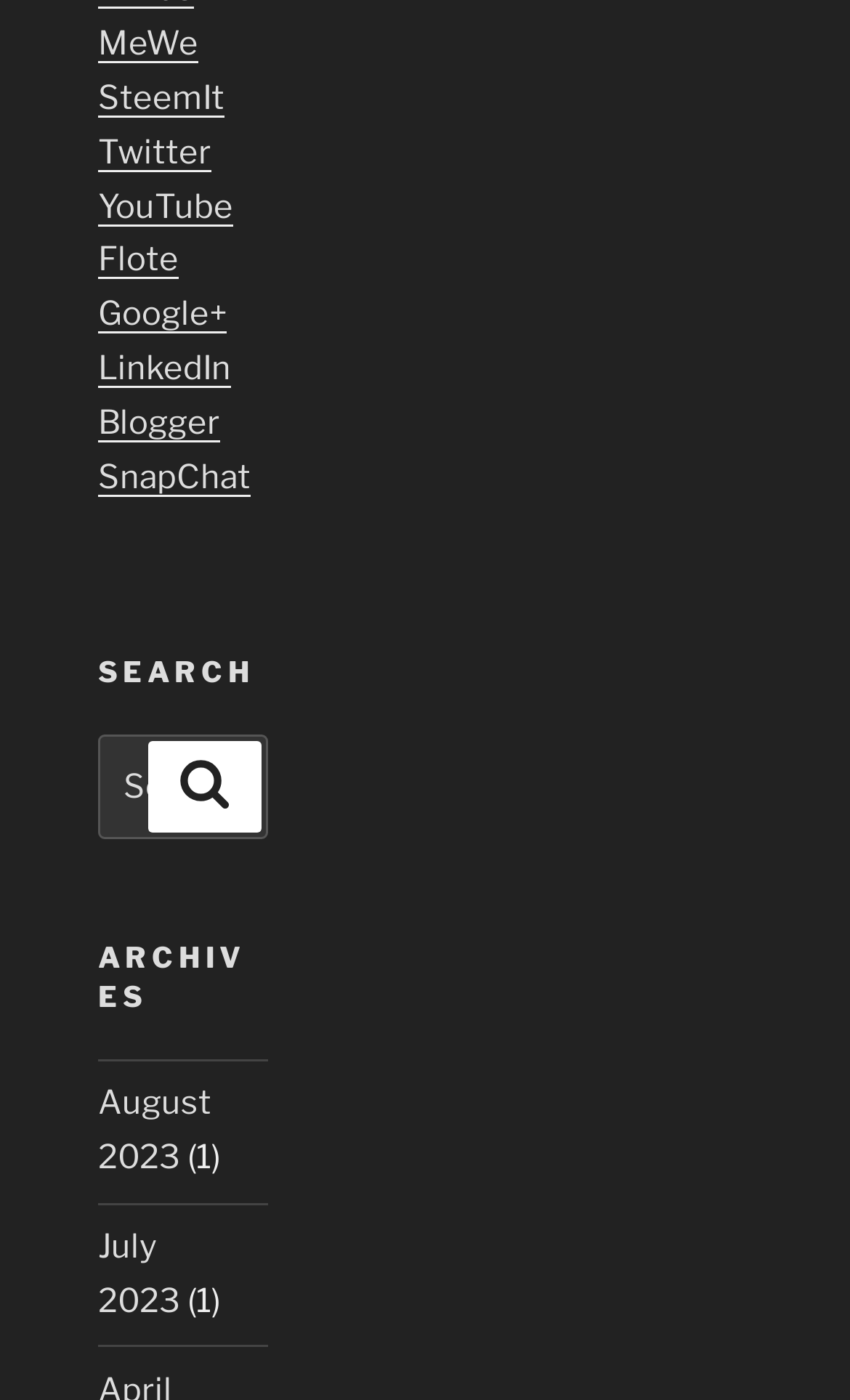What social media platforms are listed?
Refer to the image and respond with a one-word or short-phrase answer.

Multiple